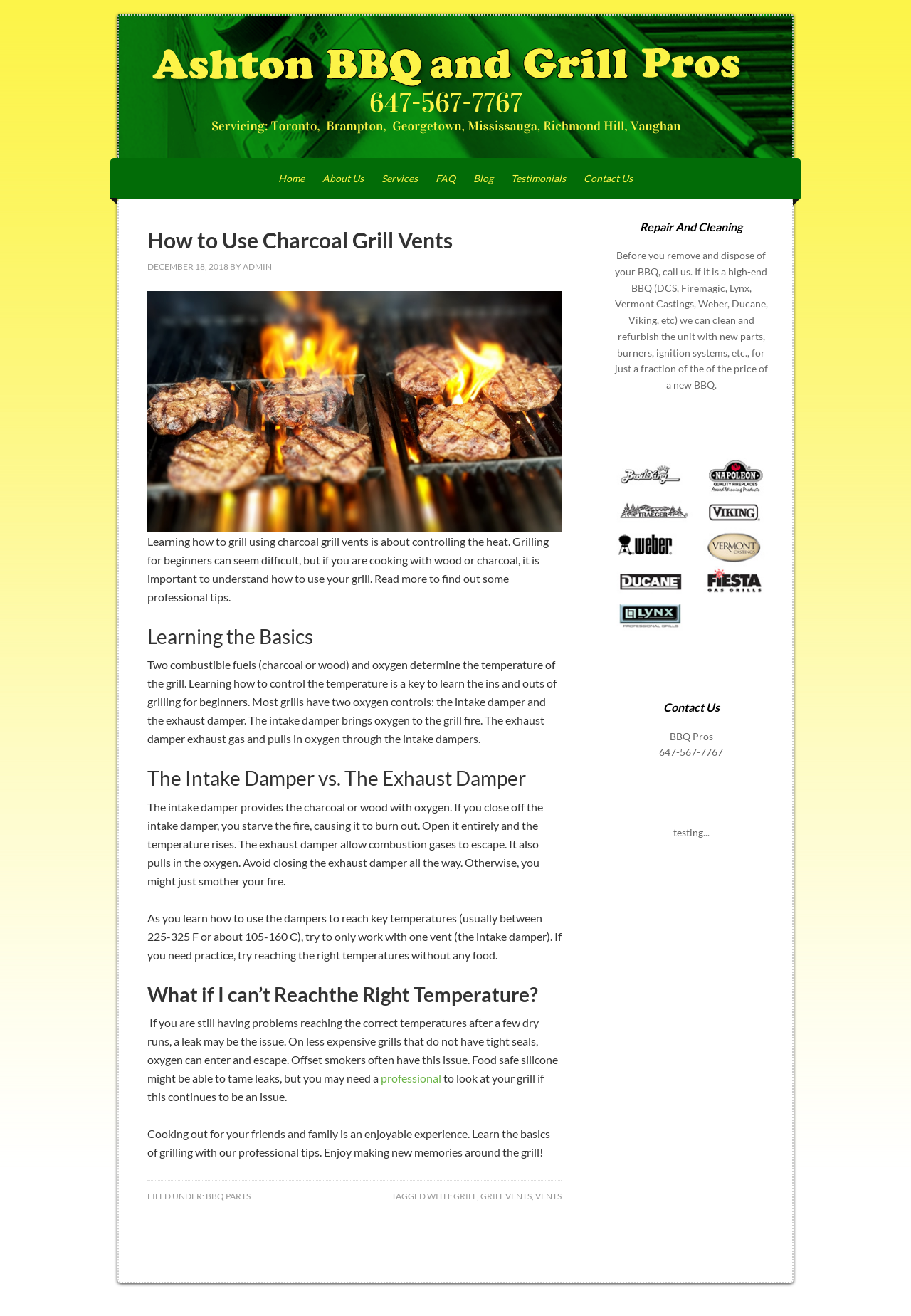Pinpoint the bounding box coordinates of the area that must be clicked to complete this instruction: "View the image about 'grilling-for-beginners'".

[0.162, 0.221, 0.617, 0.404]